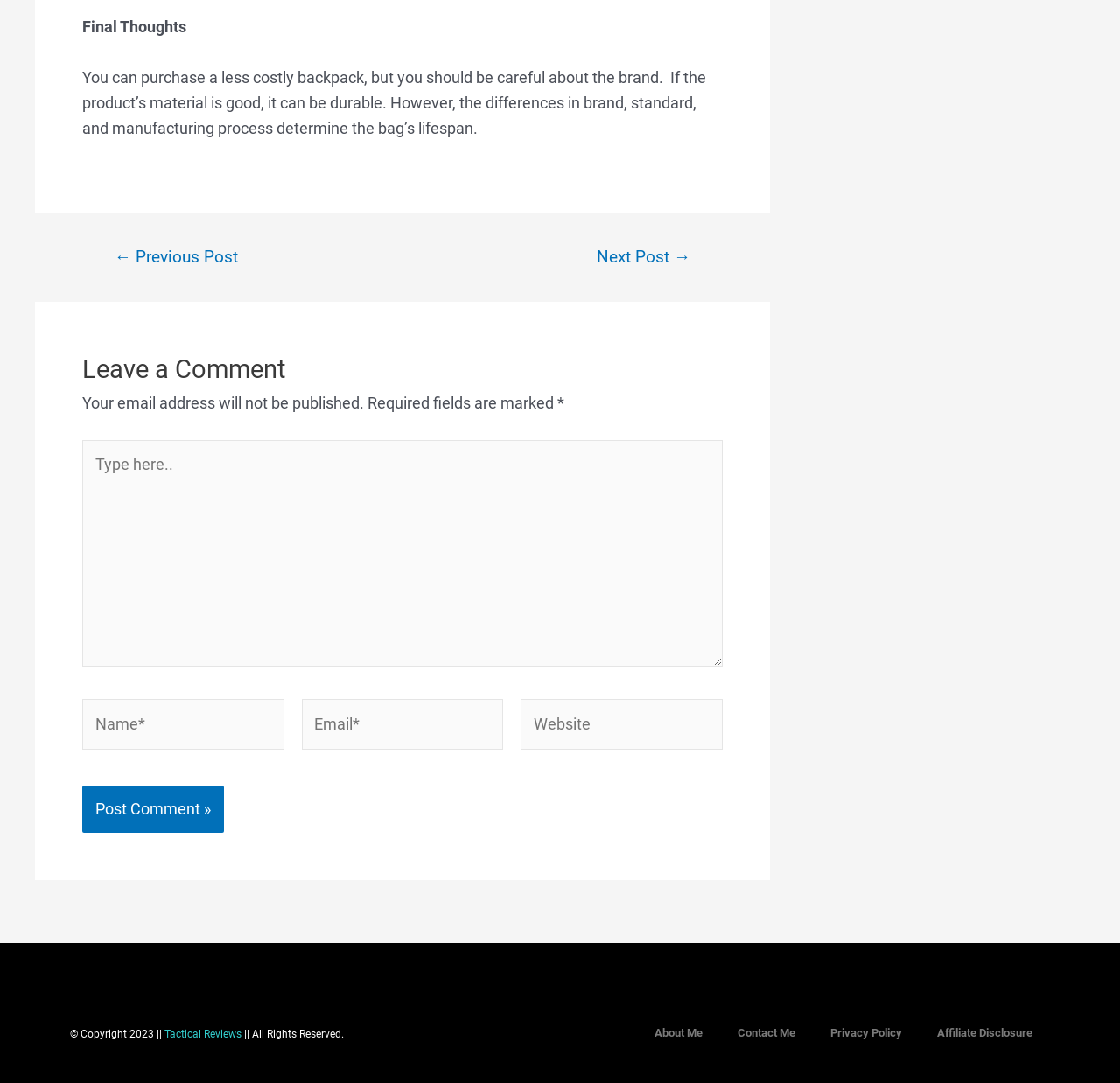With reference to the screenshot, provide a detailed response to the question below:
What is the purpose of the 'Posts' navigation?

The 'Posts' navigation section contains links to 'Previous Post' and 'Next Post', suggesting that it allows users to navigate between different posts on the website.